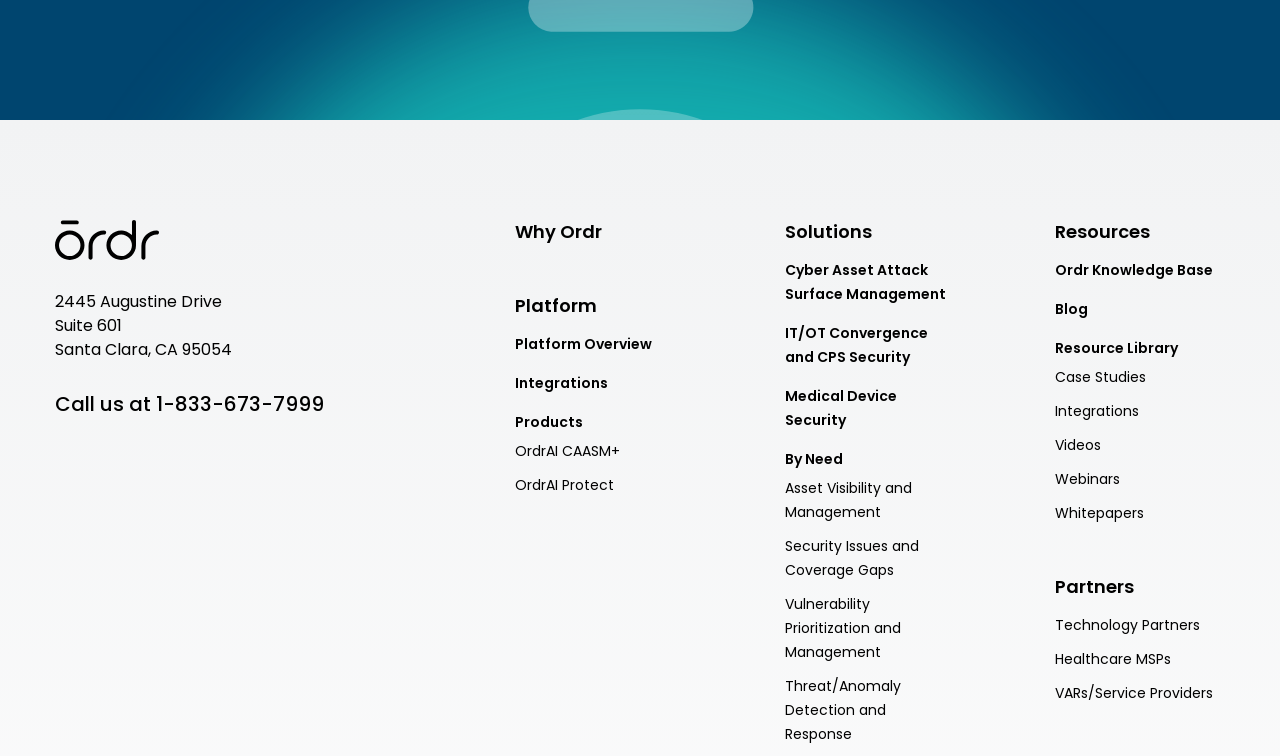Identify the bounding box coordinates for the element that needs to be clicked to fulfill this instruction: "Call the phone number". Provide the coordinates in the format of four float numbers between 0 and 1: [left, top, right, bottom].

[0.122, 0.519, 0.253, 0.551]